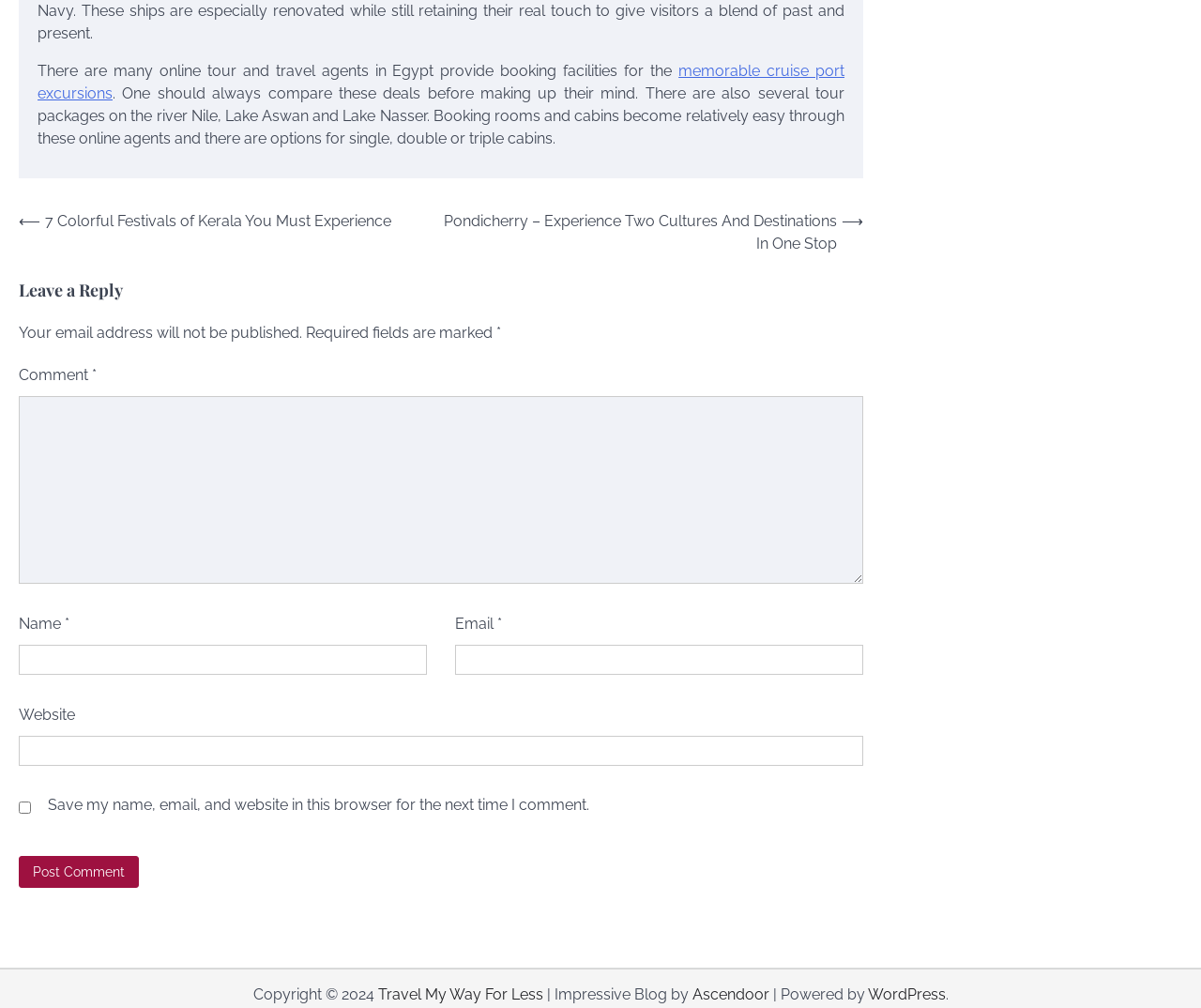What is the purpose of the comment section?
Observe the image and answer the question with a one-word or short phrase response.

To leave a reply